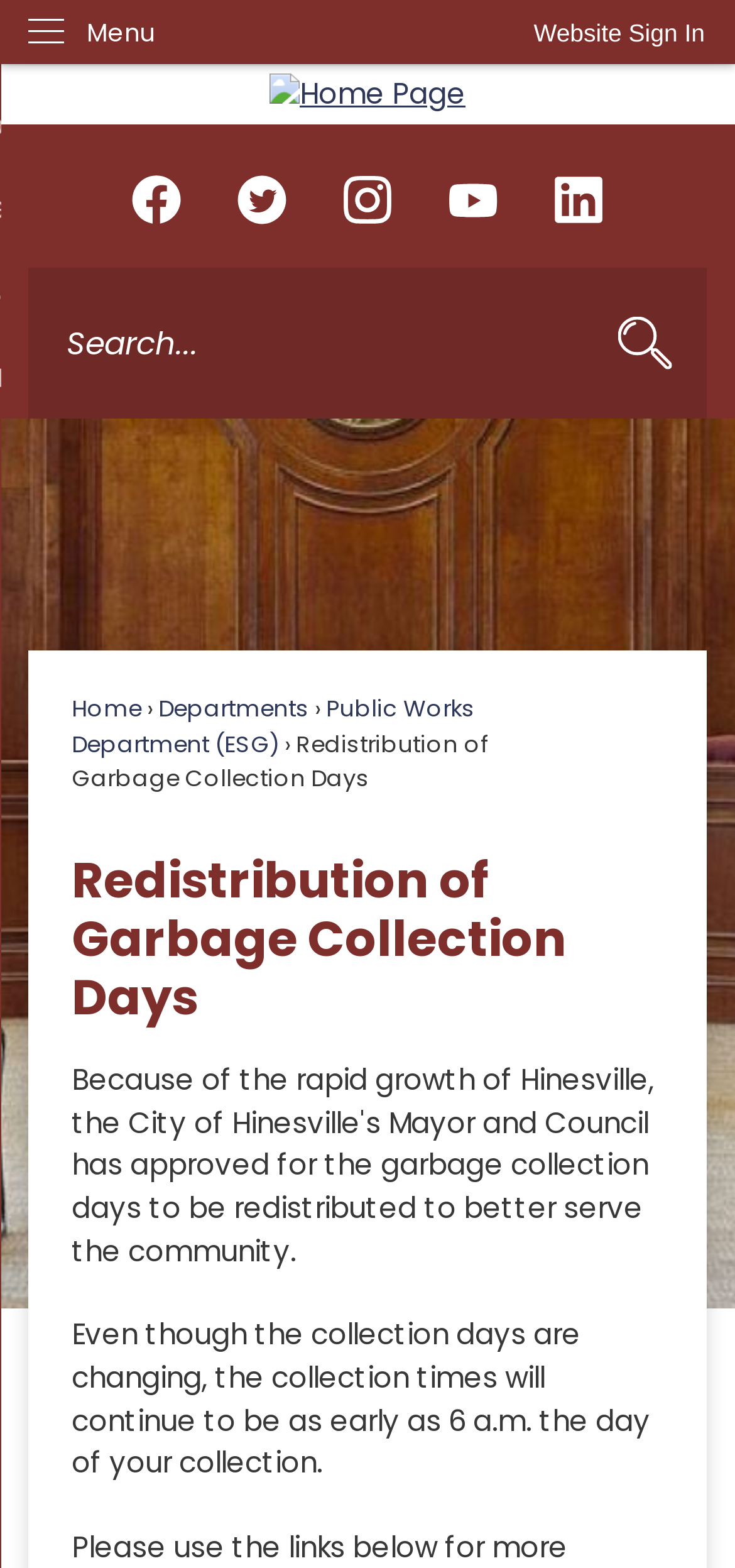Reply to the question below using a single word or brief phrase:
What is the main topic of this webpage?

Garbage collection days